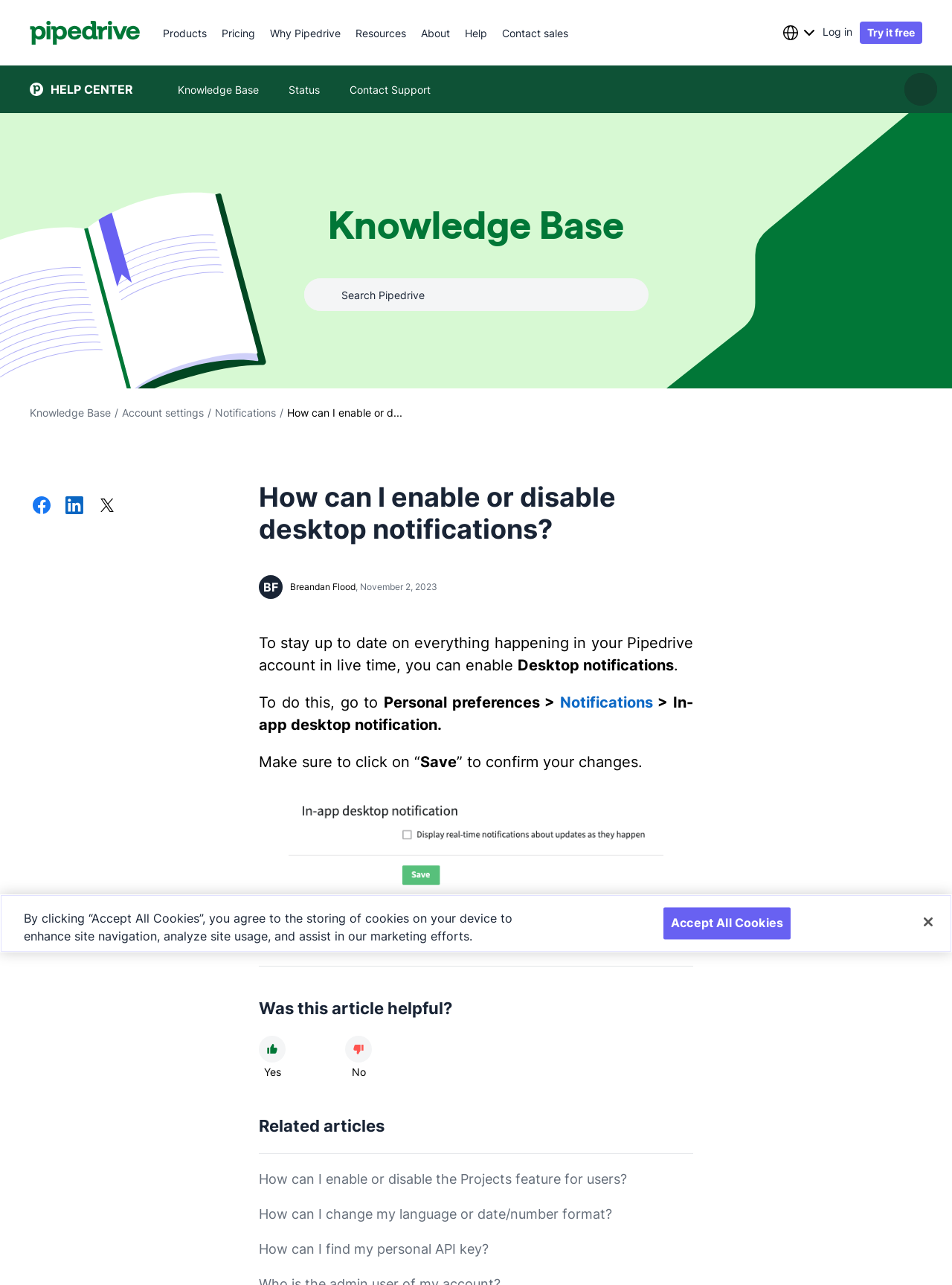Provide a thorough description of the webpage you see.

This webpage is a knowledge base article from Pipedrive, a customer relationship management (CRM) platform. The article's title is "How can I enable or disable desktop notifications?" and it provides instructions on how to do so.

At the top of the page, there is a navigation menu with links to various sections of the Pipedrive website, including Products, Pricing, Resources, and About. There is also a search bar and a login/try it free button.

Below the navigation menu, there is a heading that reads "Knowledge Base" and a subheading that reads "How can I enable or disable desktop notifications?". The article's content is divided into sections, with headings and paragraphs of text that explain how to enable or disable desktop notifications in Pipedrive.

There are several images on the page, including social media icons, a screenshot of the Pipedrive interface, and a cookie banner at the bottom of the page. The cookie banner has a button to accept all cookies and a link to a privacy policy.

The article's content is organized in a clear and concise manner, with short paragraphs and headings that make it easy to follow. There are also links to related articles at the bottom of the page, including "How can I enable or disable the Projects feature for users?" and "How can I change my language or date/number format?".

Overall, the webpage is well-organized and easy to navigate, with a clear and concise article that provides instructions on how to enable or disable desktop notifications in Pipedrive.